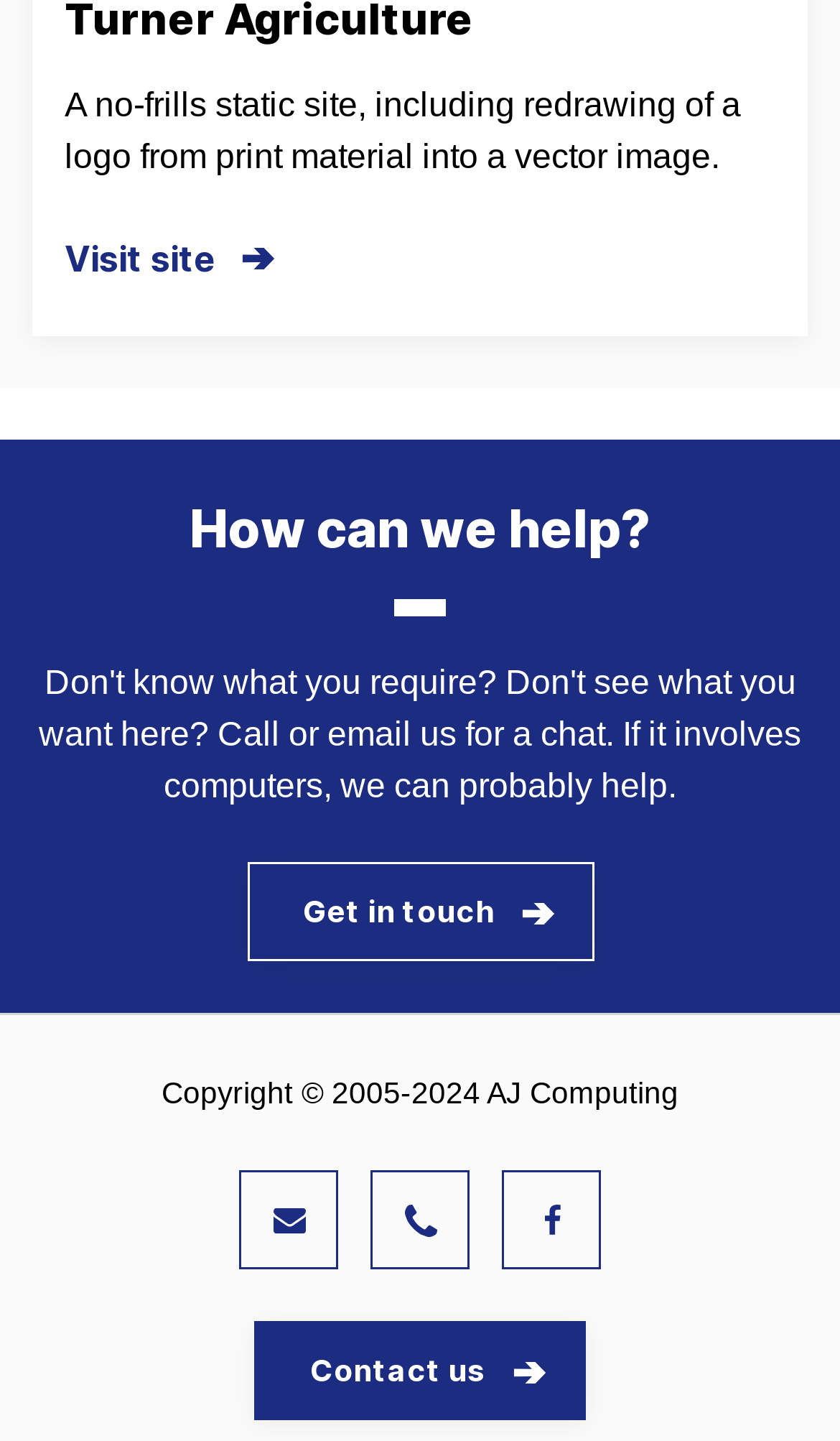Predict the bounding box of the UI element based on the description: "aria-label="Follow us on Facebook"". The coordinates should be four float numbers between 0 and 1, formatted as [left, top, right, bottom].

[0.597, 0.812, 0.715, 0.881]